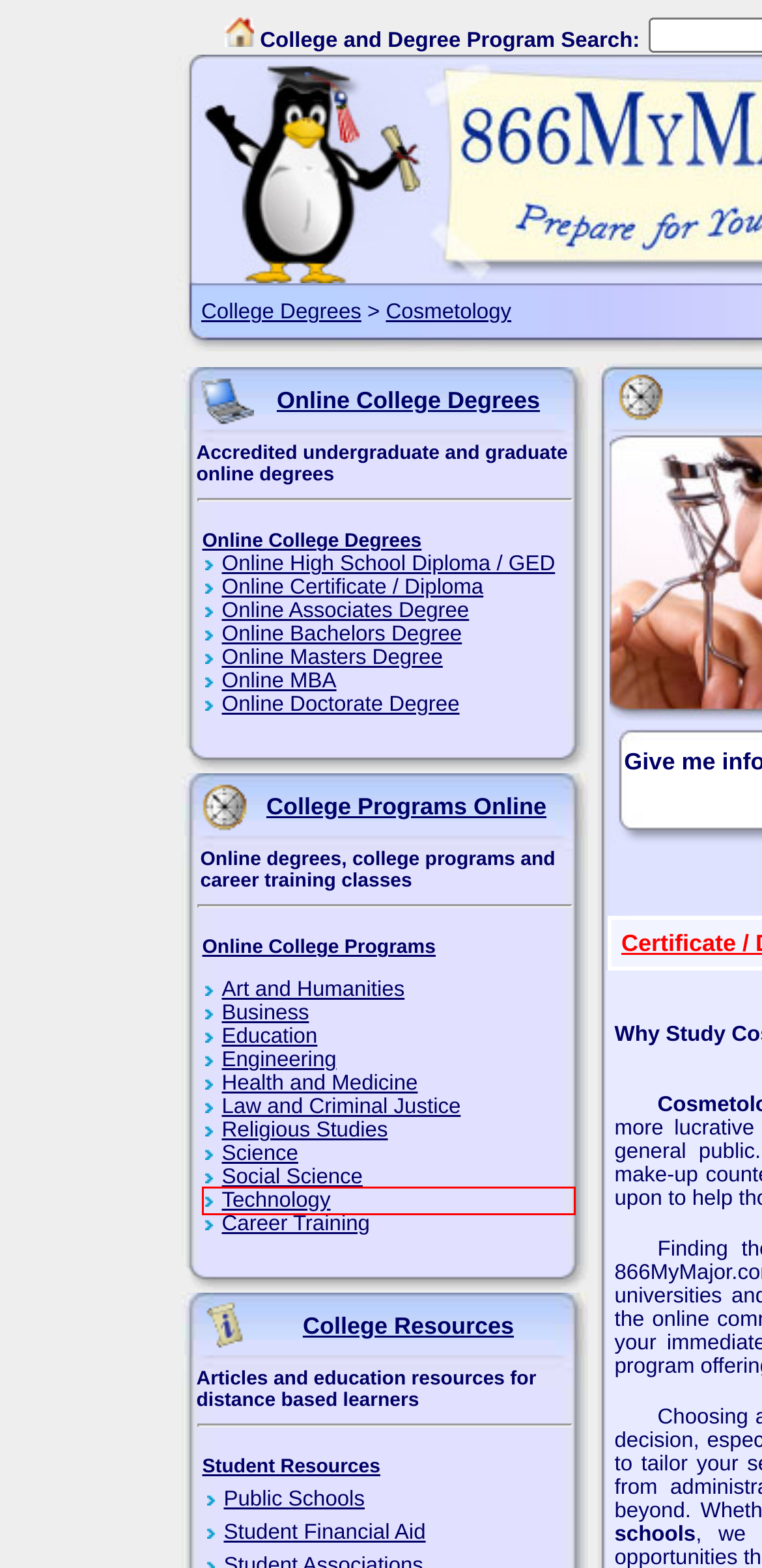Given a screenshot of a webpage with a red bounding box around a UI element, please identify the most appropriate webpage description that matches the new webpage after you click on the element. Here are the candidates:
A. Online Business Degrees
B. Information Technology Degree
C. Online College Degrees - College Degrees Online
D. Engineering Degrees
E. Religious Studies
F. Education Degree Online
G. College Courses Online
H. Online Masters Degree Programs

B